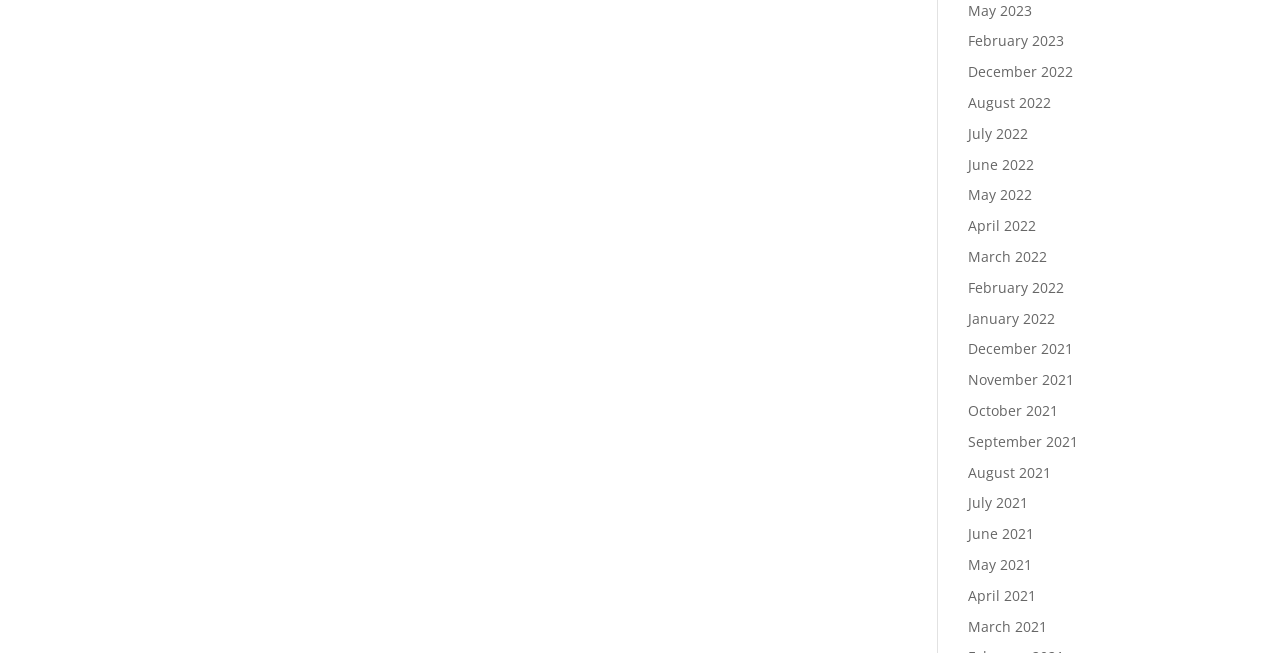Refer to the screenshot and give an in-depth answer to this question: What is the earliest month listed?

By examining the list of links, I found that the earliest month listed is 'May 2021', which is located at the bottom of the list with a bounding box coordinate of [0.756, 0.85, 0.806, 0.879].